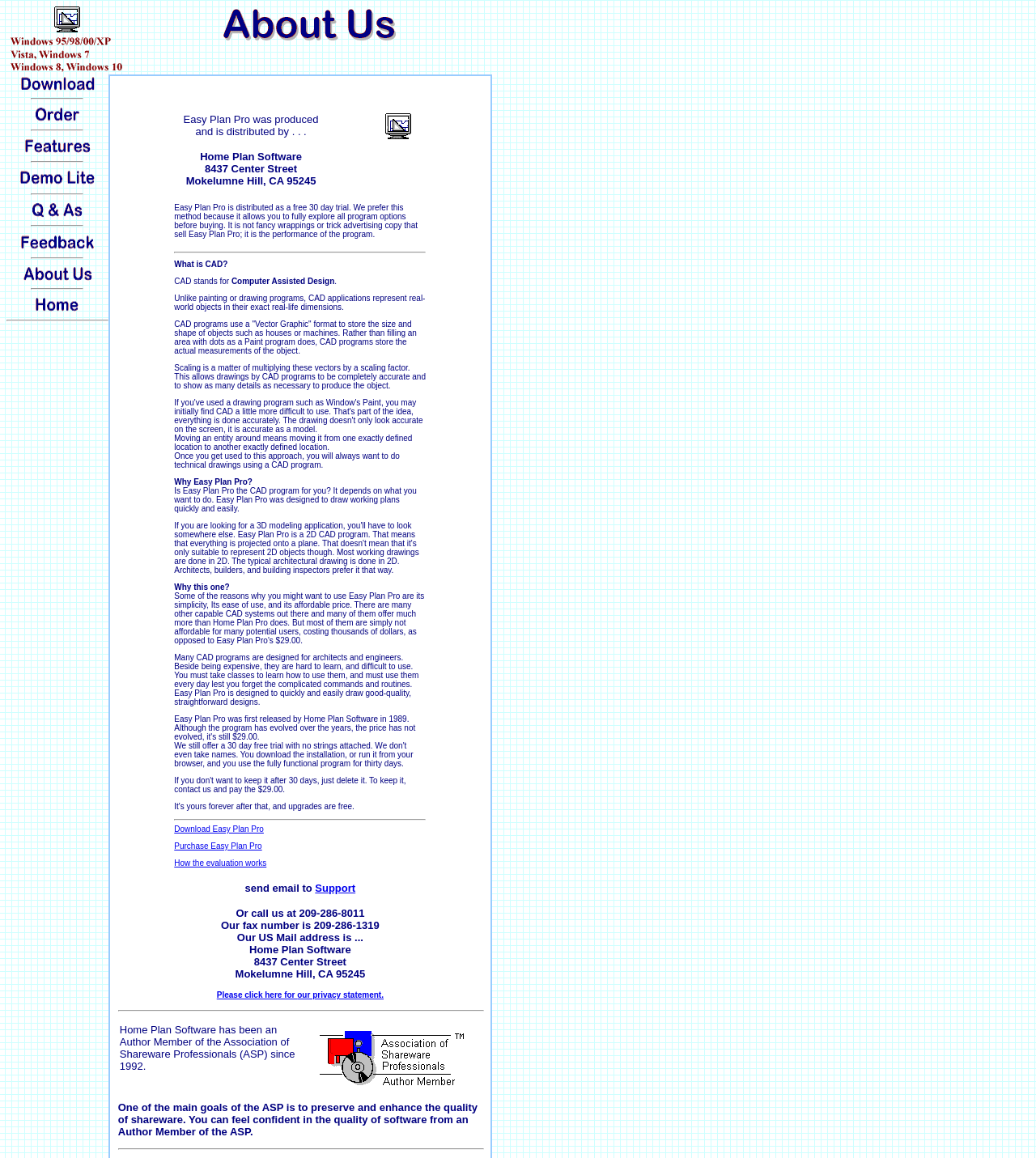Identify the bounding box coordinates for the element you need to click to achieve the following task: "Click the Download link". Provide the bounding box coordinates as four float numbers between 0 and 1, in the form [left, top, right, bottom].

[0.018, 0.069, 0.092, 0.081]